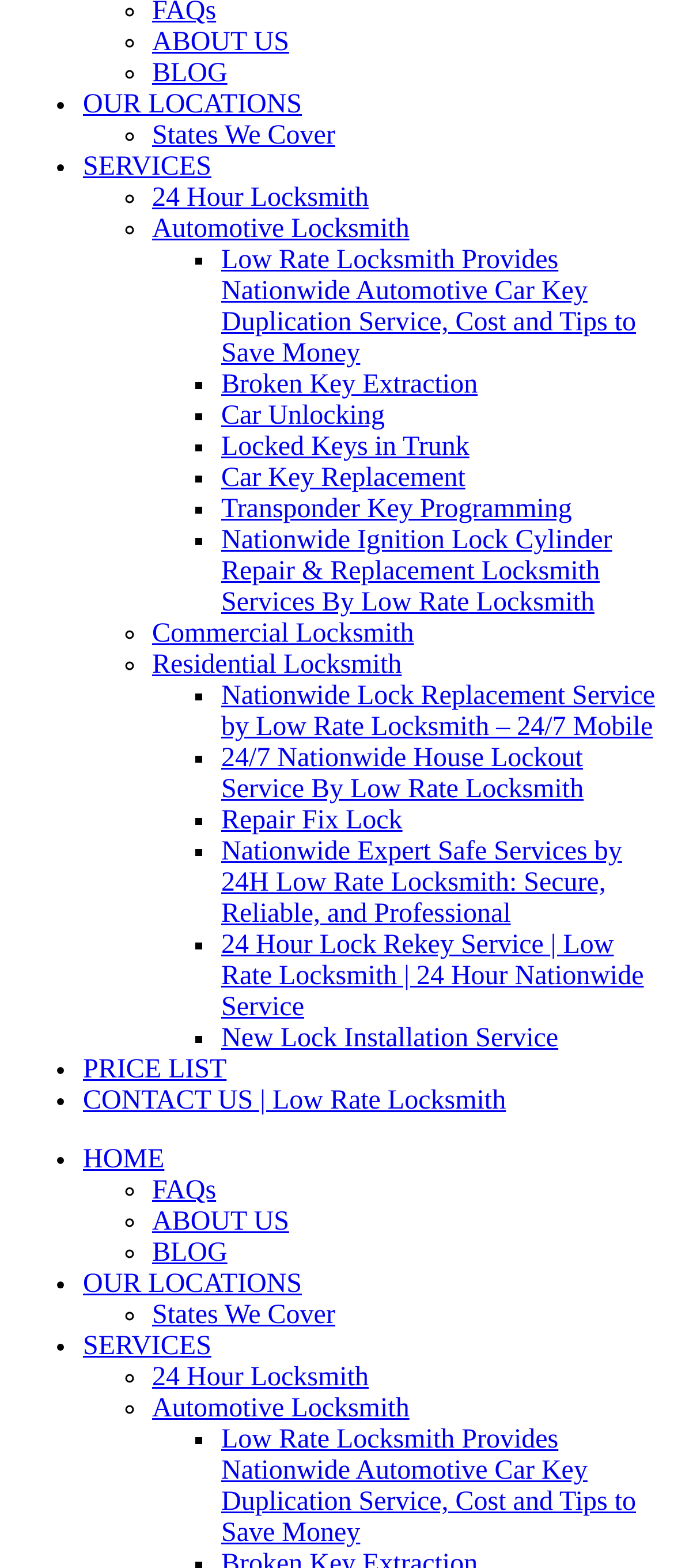What is the purpose of the 'States We Cover' link?
Please answer the question with as much detail and depth as you can.

The 'States We Cover' link is likely to show a list of states where Low Rate Locksmith provides its services, allowing users to check if their state is covered.